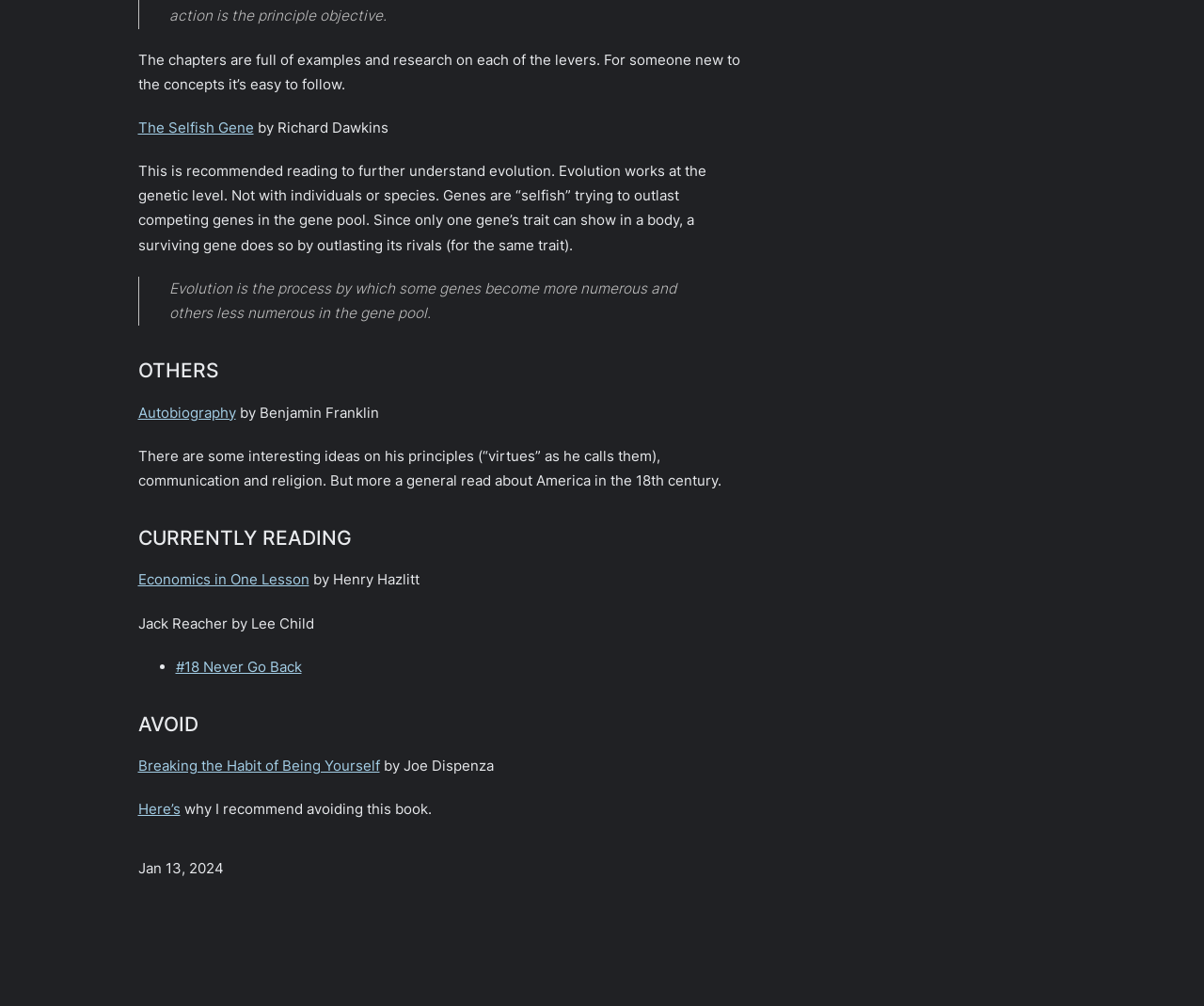Extract the bounding box coordinates of the UI element described by: "Here’s". The coordinates should include four float numbers ranging from 0 to 1, e.g., [left, top, right, bottom].

[0.114, 0.796, 0.15, 0.813]